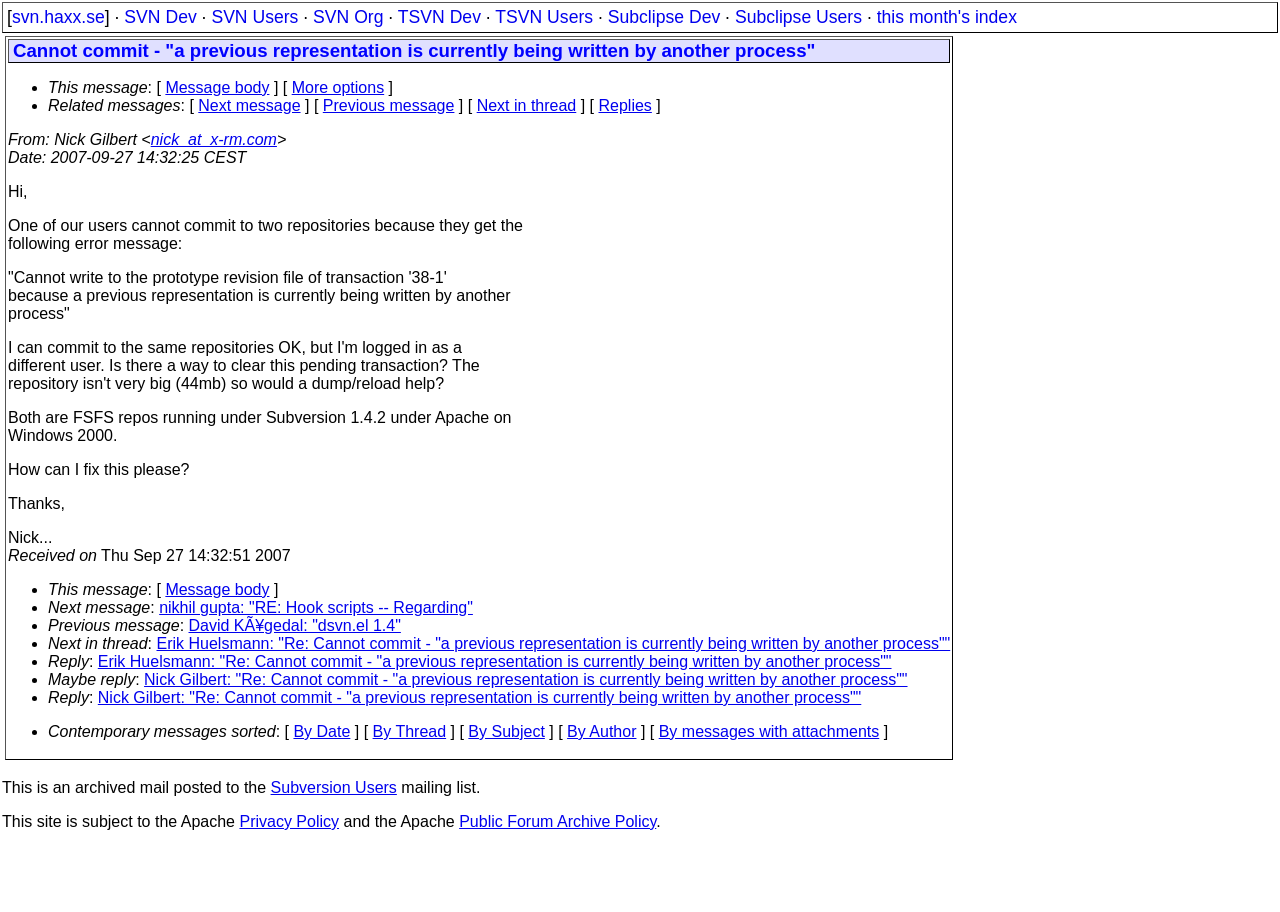Locate the UI element described by Essential Roof Repairs in the provided webpage screenshot. Return the bounding box coordinates in the format (top-left x, top-left y, bottom-right x, bottom-right y), ensuring all values are between 0 and 1.

None